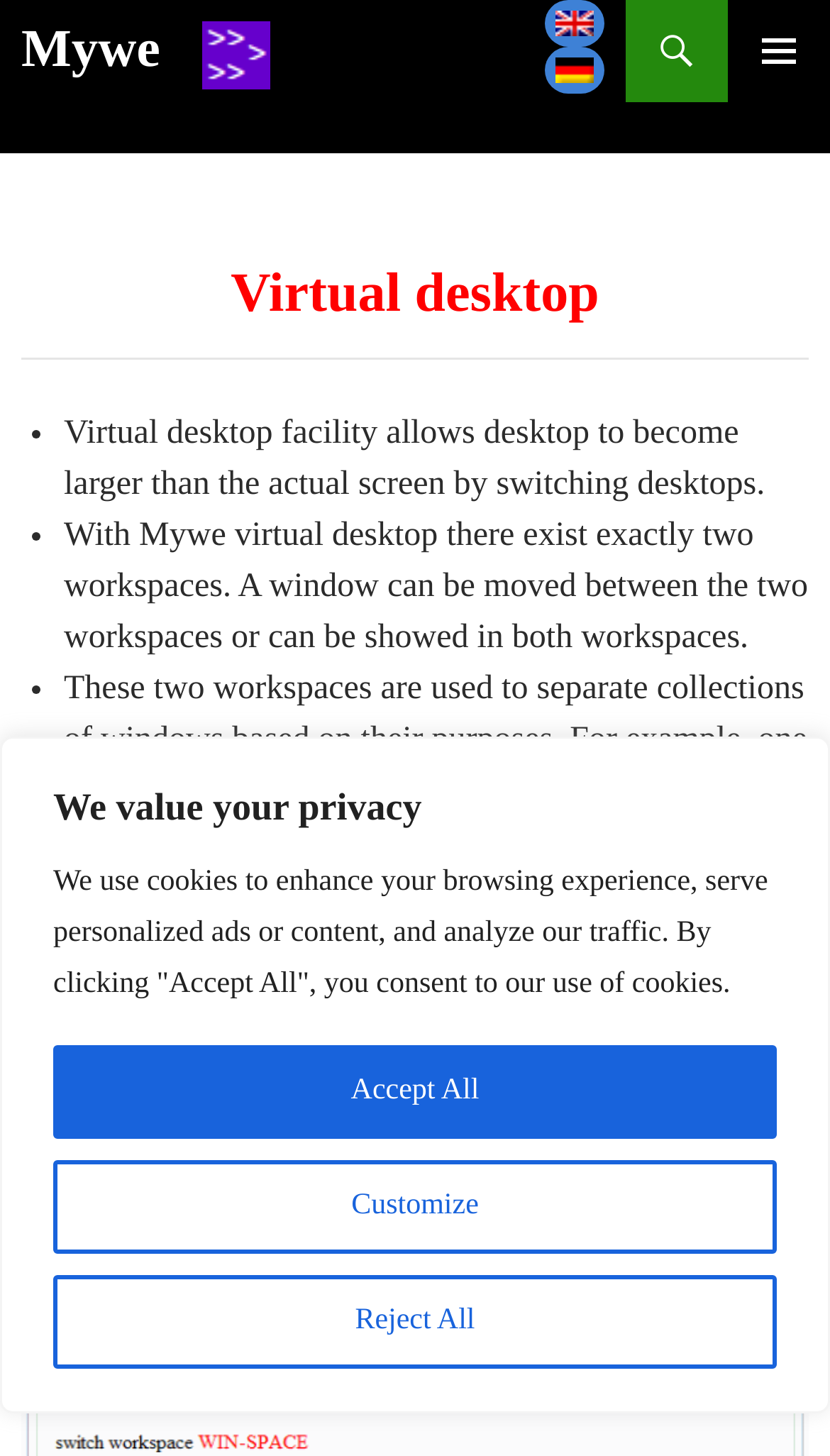Please find the bounding box coordinates of the clickable region needed to complete the following instruction: "Click the 'English' link". The bounding box coordinates must consist of four float numbers between 0 and 1, i.e., [left, top, right, bottom].

[0.669, 0.007, 0.715, 0.025]